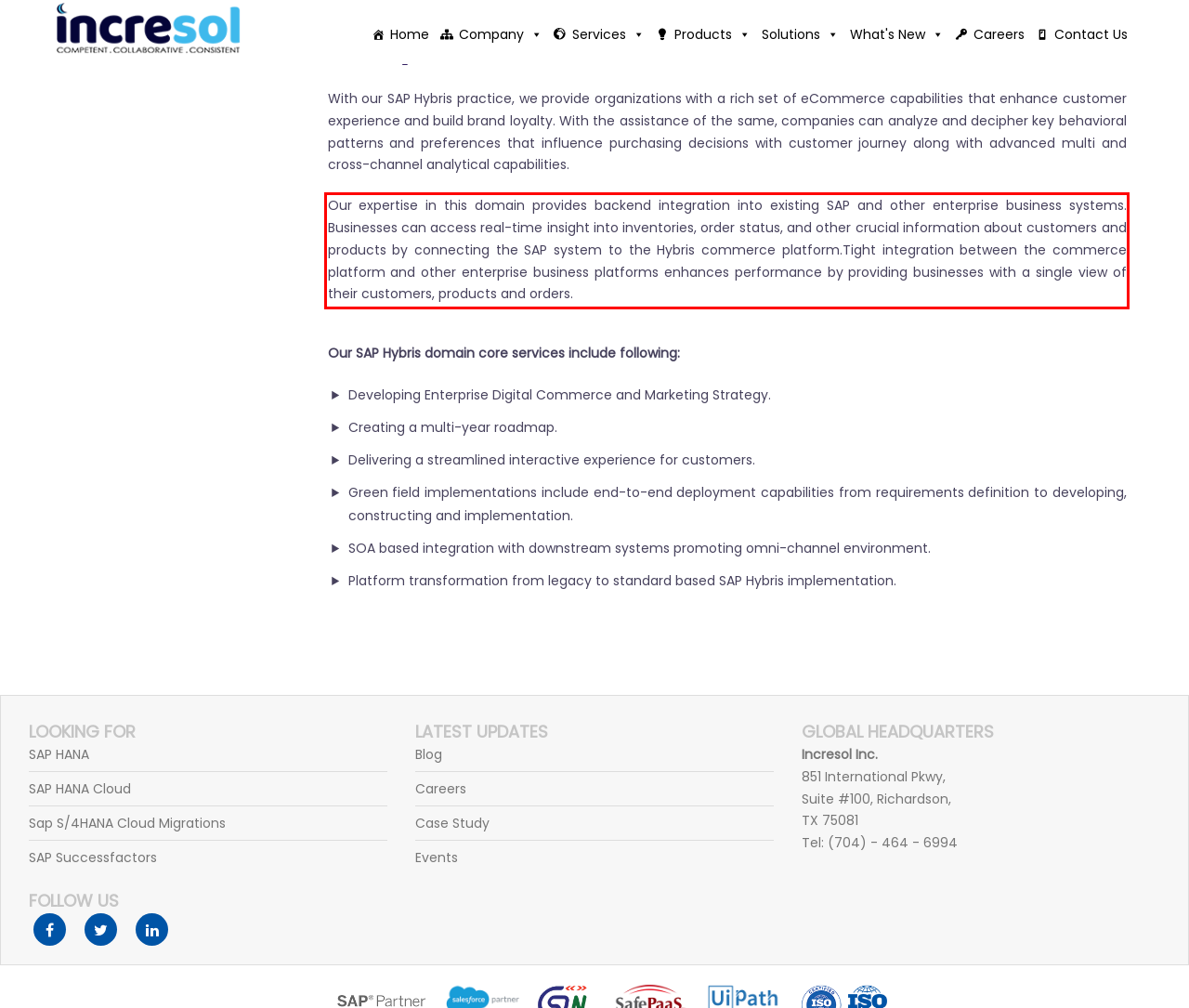In the given screenshot, locate the red bounding box and extract the text content from within it.

Our expertise in this domain provides backend integration into existing SAP and other enterprise business systems. Businesses can access real-time insight into inventories, order status, and other crucial information about customers and products by connecting the SAP system to the Hybris commerce platform.Tight integration between the commerce platform and other enterprise business platforms enhances performance by providing businesses with a single view of their customers, products and orders.